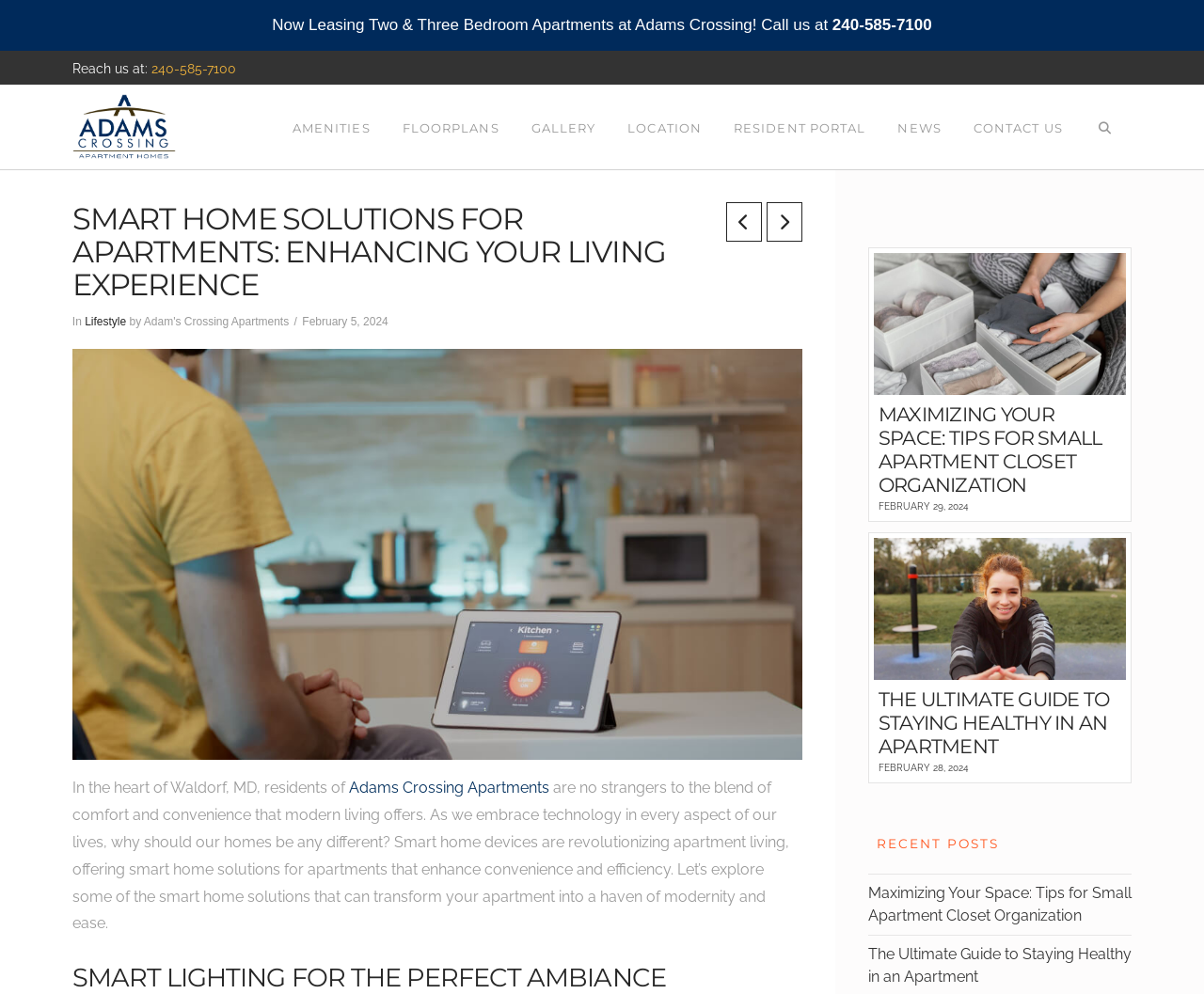How many recent posts are listed?
Give a one-word or short-phrase answer derived from the screenshot.

2